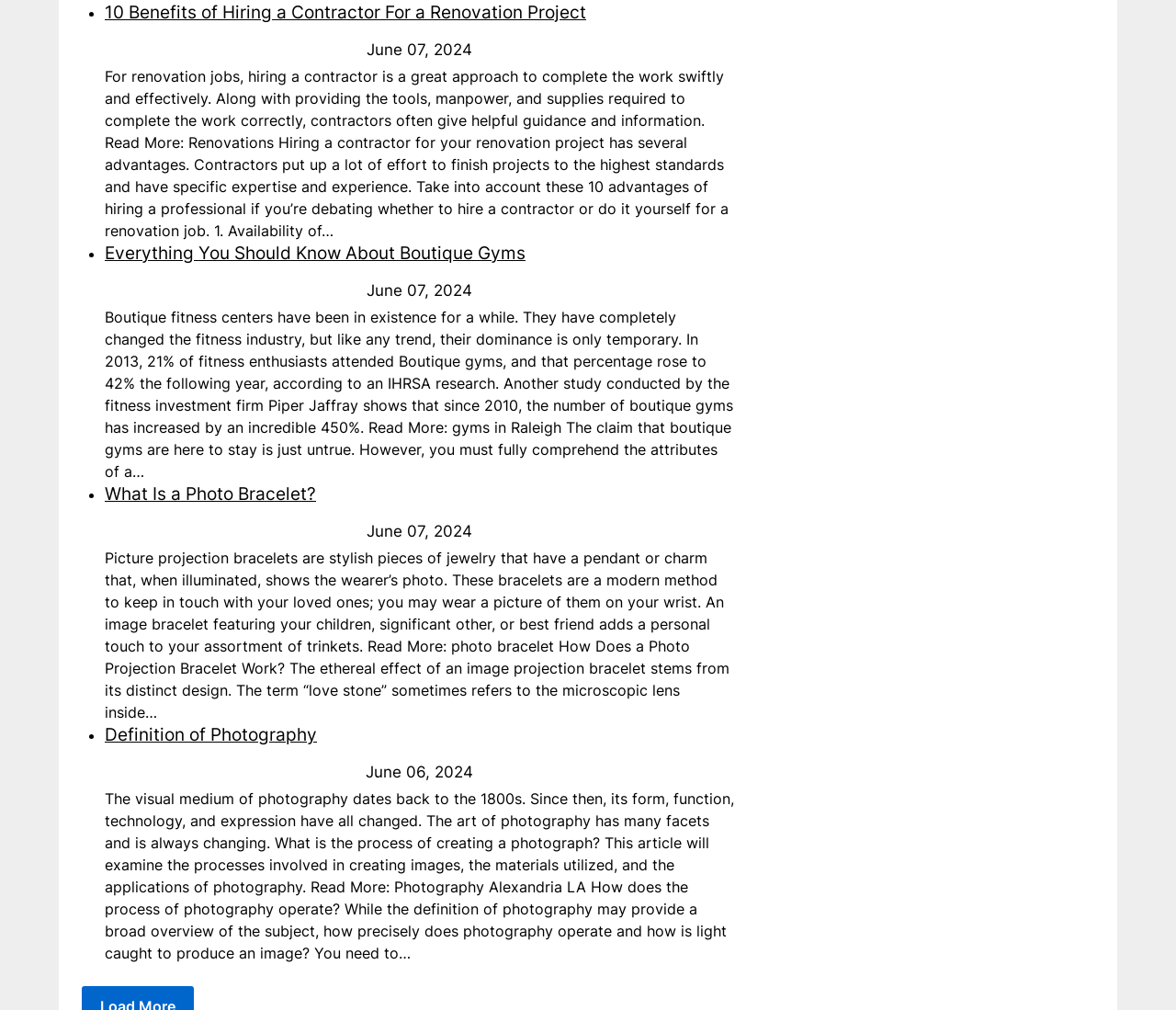Please answer the following question using a single word or phrase: 
What are the benefits of hiring a contractor for a renovation project?

10 benefits